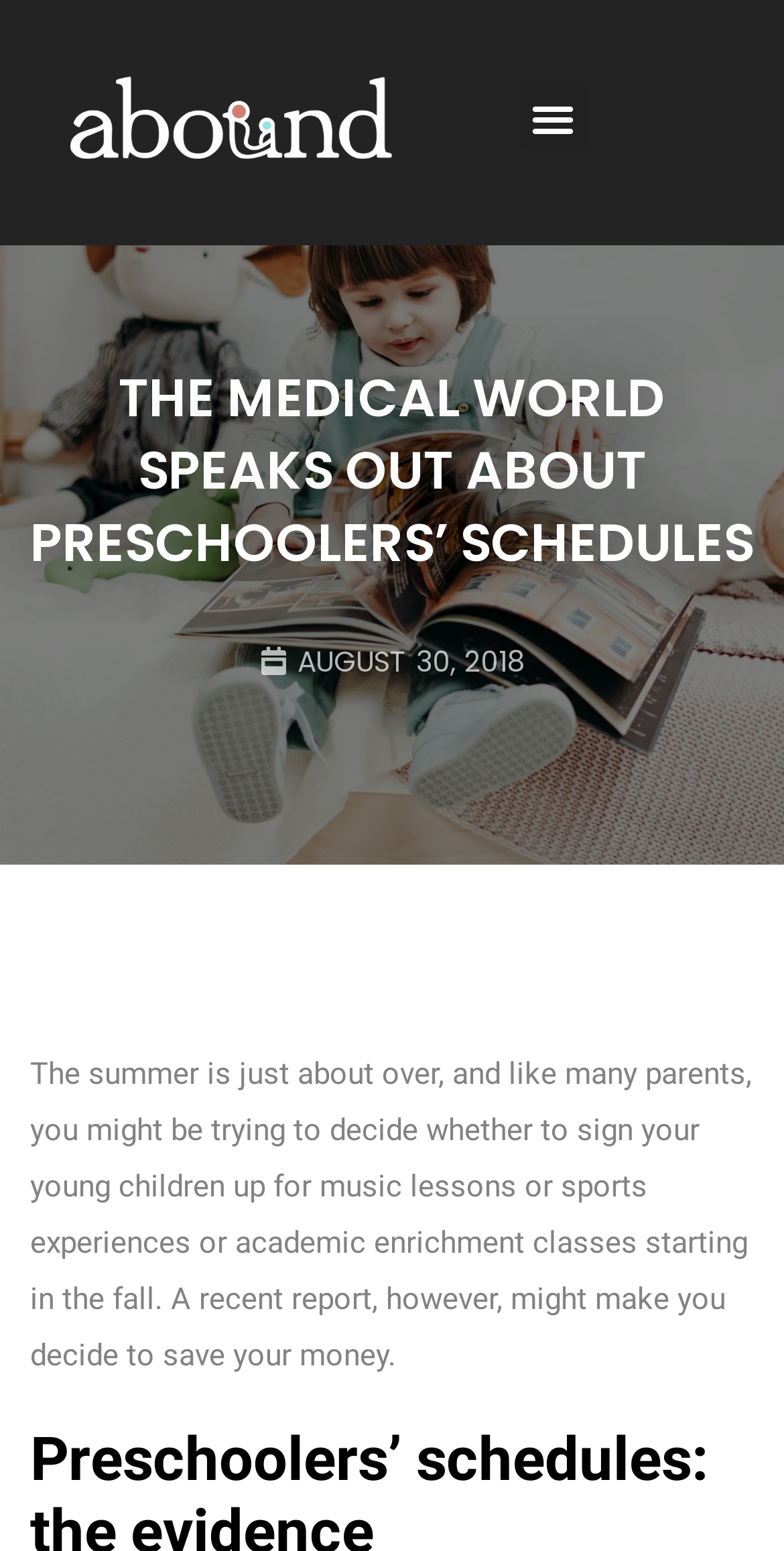Find the bounding box of the web element that fits this description: "August 30, 2018".

[0.331, 0.412, 0.669, 0.441]